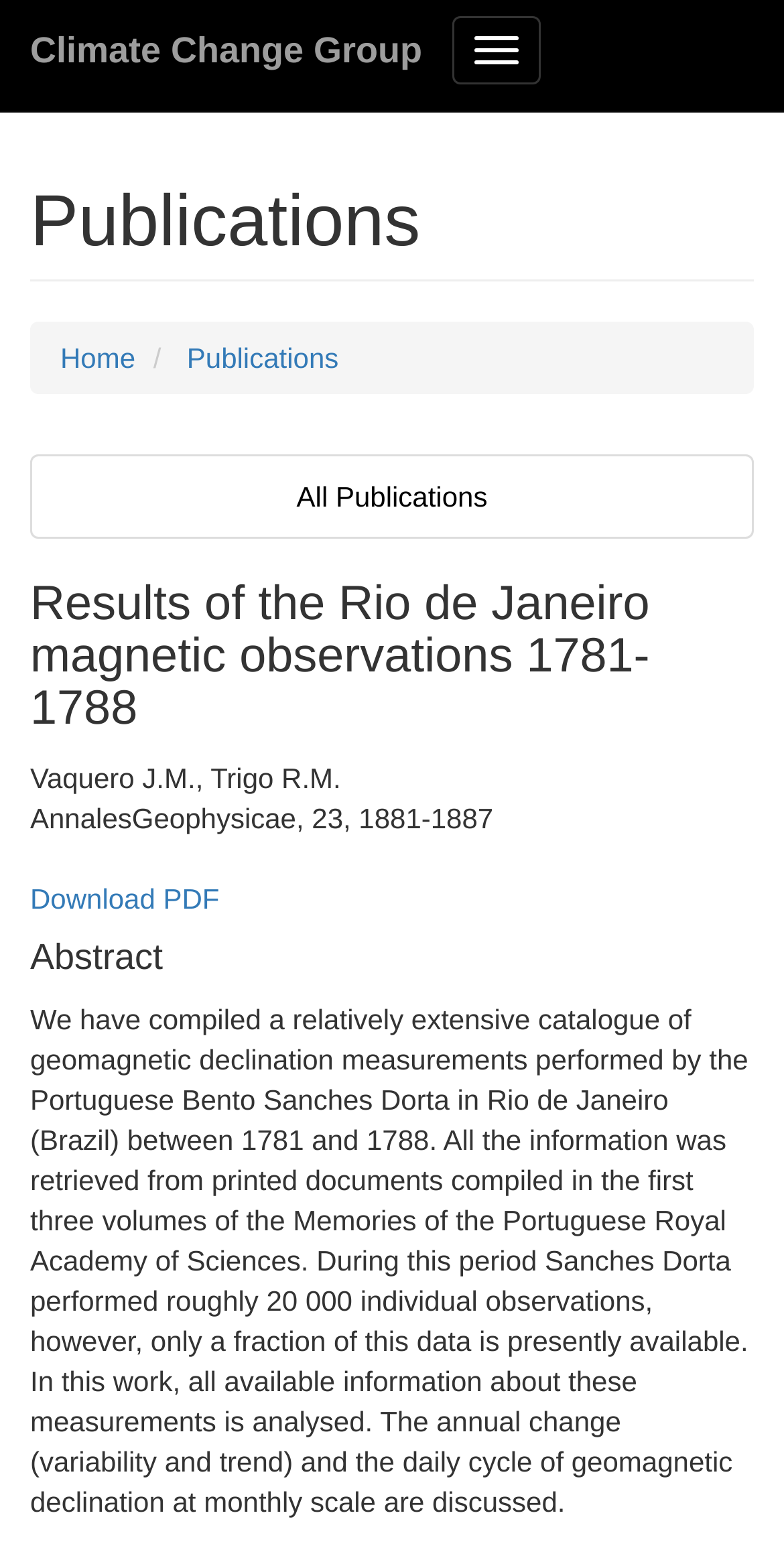Who are the authors of the publication?
Refer to the image and provide a thorough answer to the question.

I found the answer by looking at the StaticText element with the text 'Vaquero J.M., Trigo R.M.', which appears to be the authors of the publication.